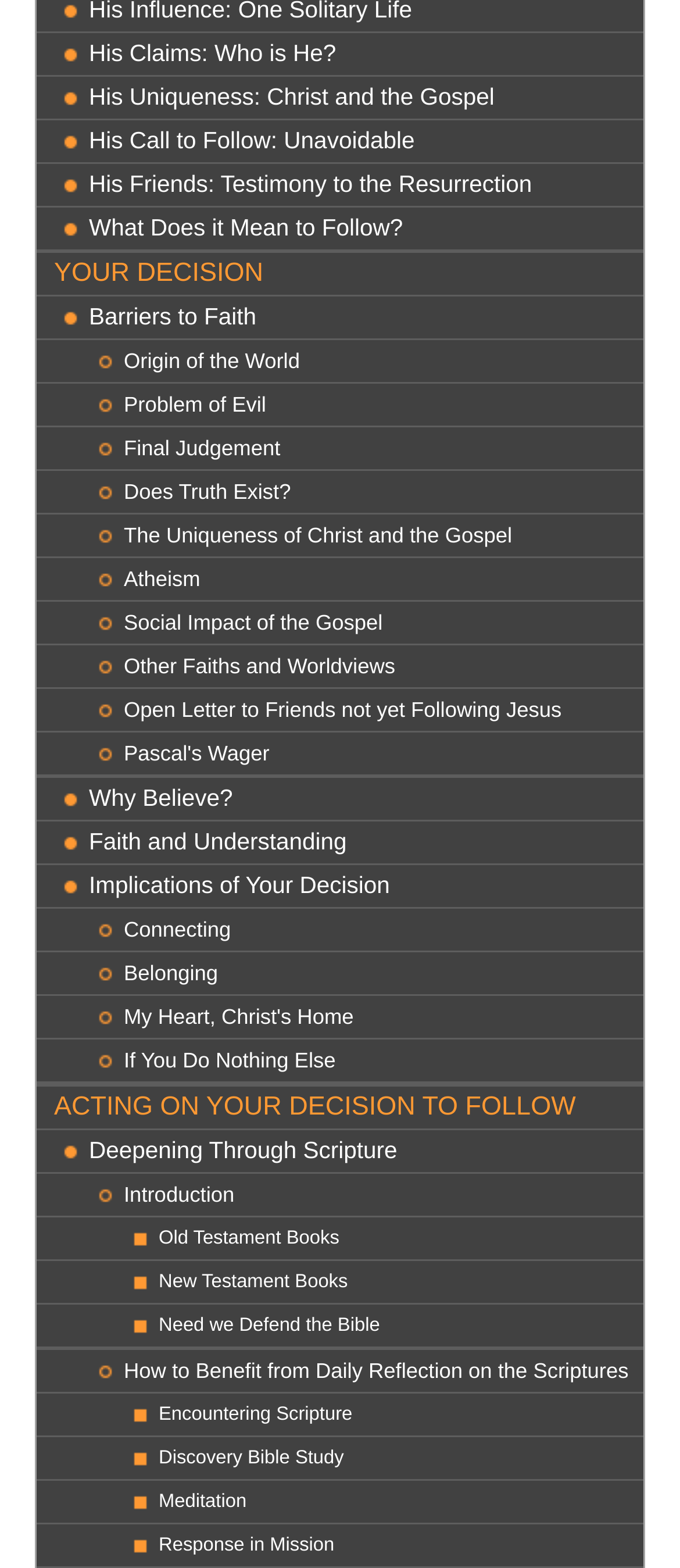Highlight the bounding box coordinates of the element that should be clicked to carry out the following instruction: "Learn about 'The Uniqueness of Christ and the Gospel'". The coordinates must be given as four float numbers ranging from 0 to 1, i.e., [left, top, right, bottom].

[0.182, 0.328, 0.946, 0.355]